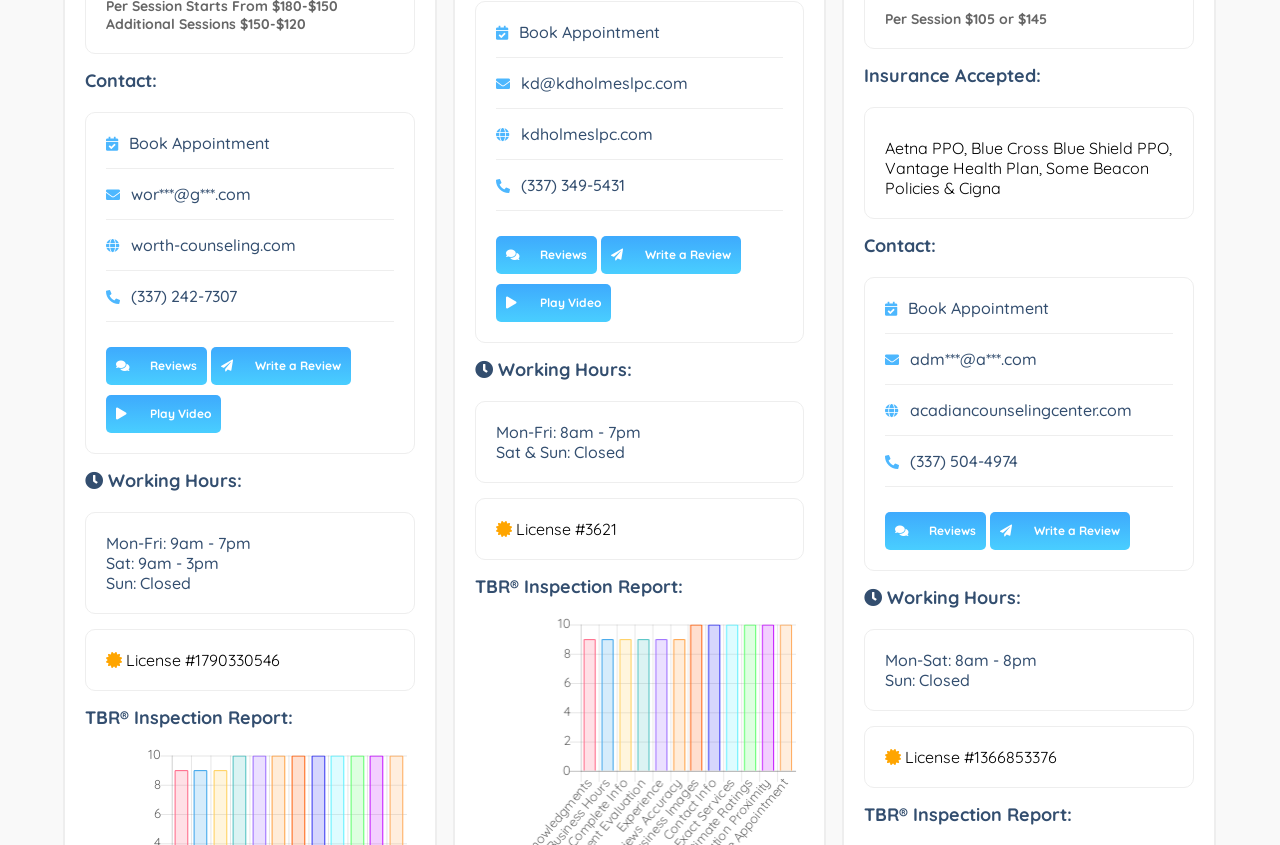What are the working hours for KD Holmes LPC?
Please answer the question with as much detail and depth as you can.

I found the working hours by looking at the 'Working Hours:' section under KD Holmes LPC's information, where I saw the hours listed as 'Mon-Fri: 8am - 7pm, Sat & Sun: Closed'.